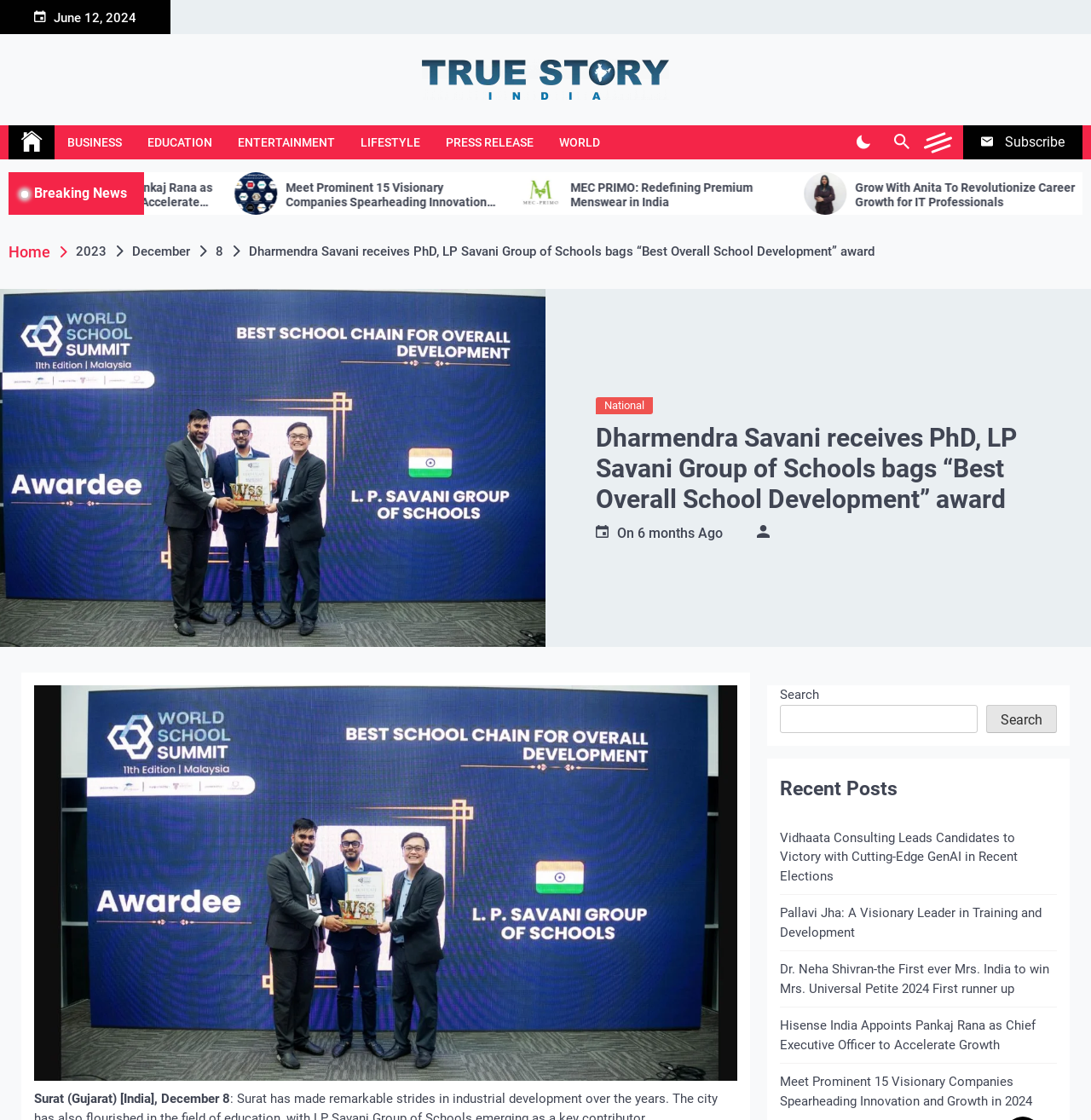Using the provided description Dark Mode Light Mode, find the bounding box coordinates for the UI element. Provide the coordinates in (top-left x, top-left y, bottom-right x, bottom-right y) format, ensuring all values are between 0 and 1.

[0.773, 0.112, 0.809, 0.142]